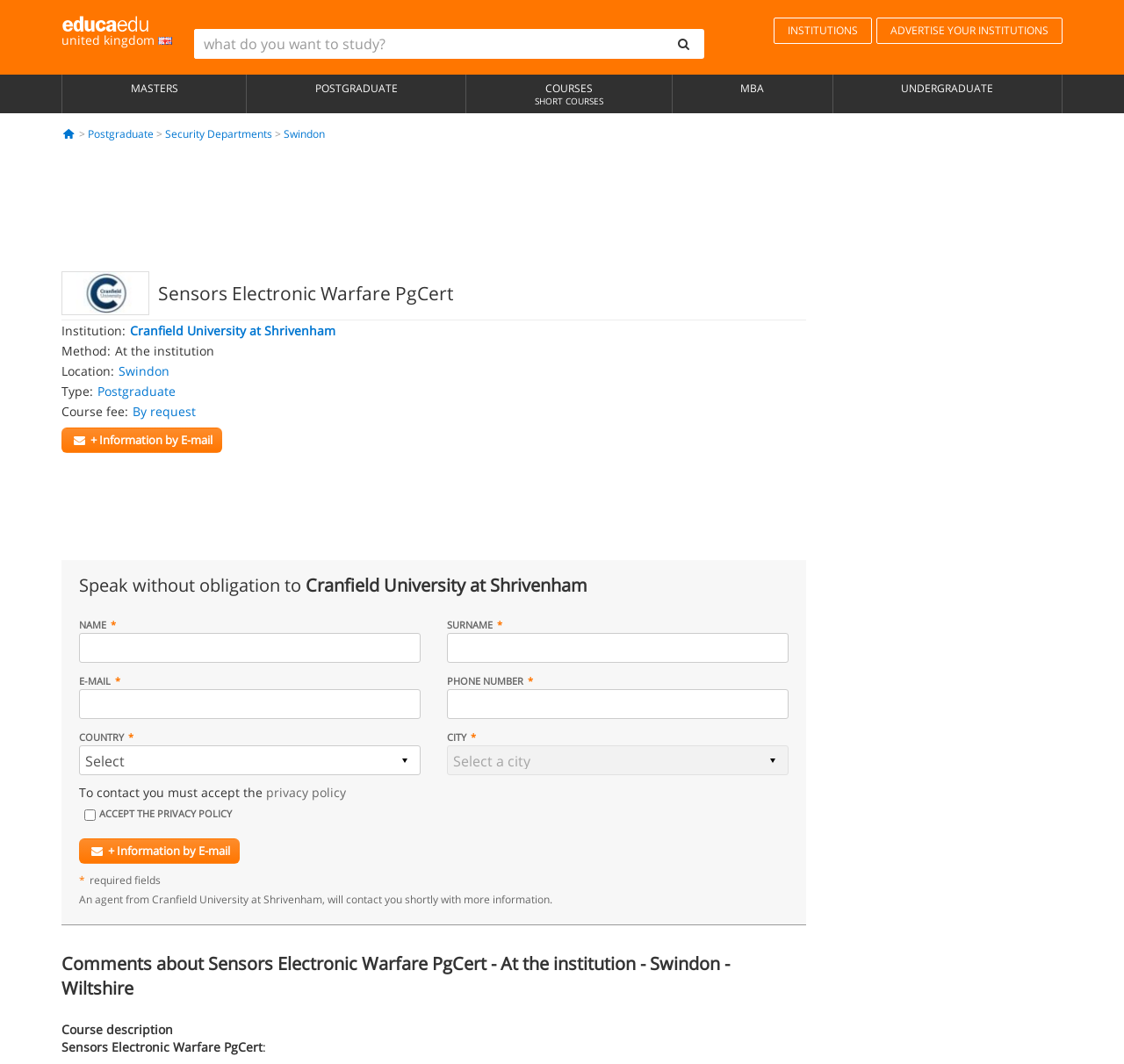Please identify the bounding box coordinates of the region to click in order to complete the given instruction: "enter your name". The coordinates should be four float numbers between 0 and 1, i.e., [left, top, right, bottom].

[0.07, 0.595, 0.374, 0.623]